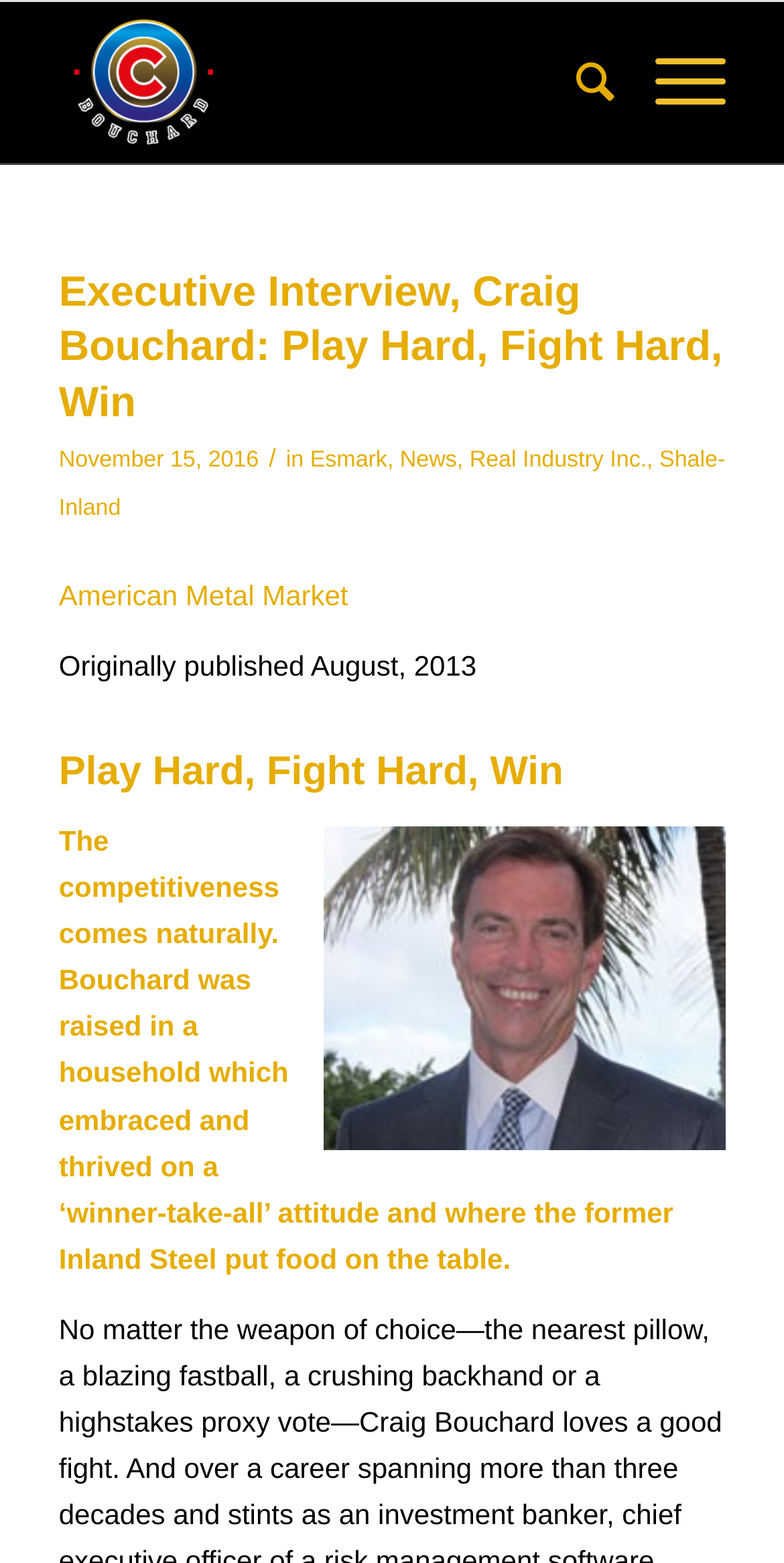Using the webpage screenshot and the element description Real Industry Inc., determine the bounding box coordinates. Specify the coordinates in the format (top-left x, top-left y, bottom-right x, bottom-right y) with values ranging from 0 to 1.

[0.599, 0.287, 0.825, 0.302]